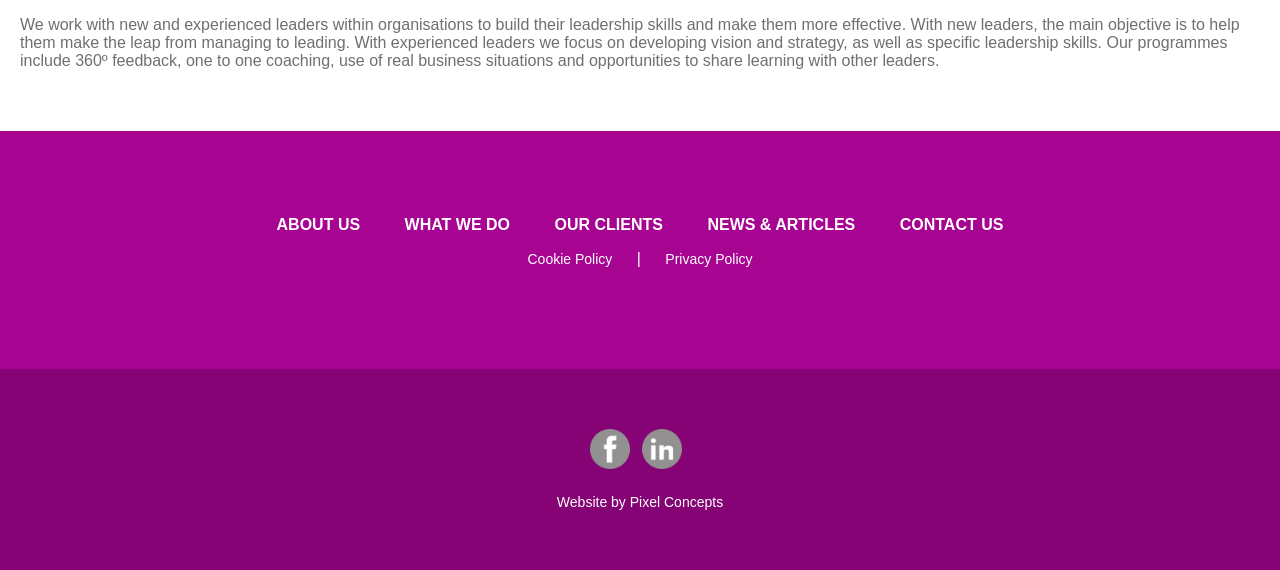Identify the bounding box coordinates of the part that should be clicked to carry out this instruction: "Check the company's Facebook page".

[0.461, 0.771, 0.498, 0.799]